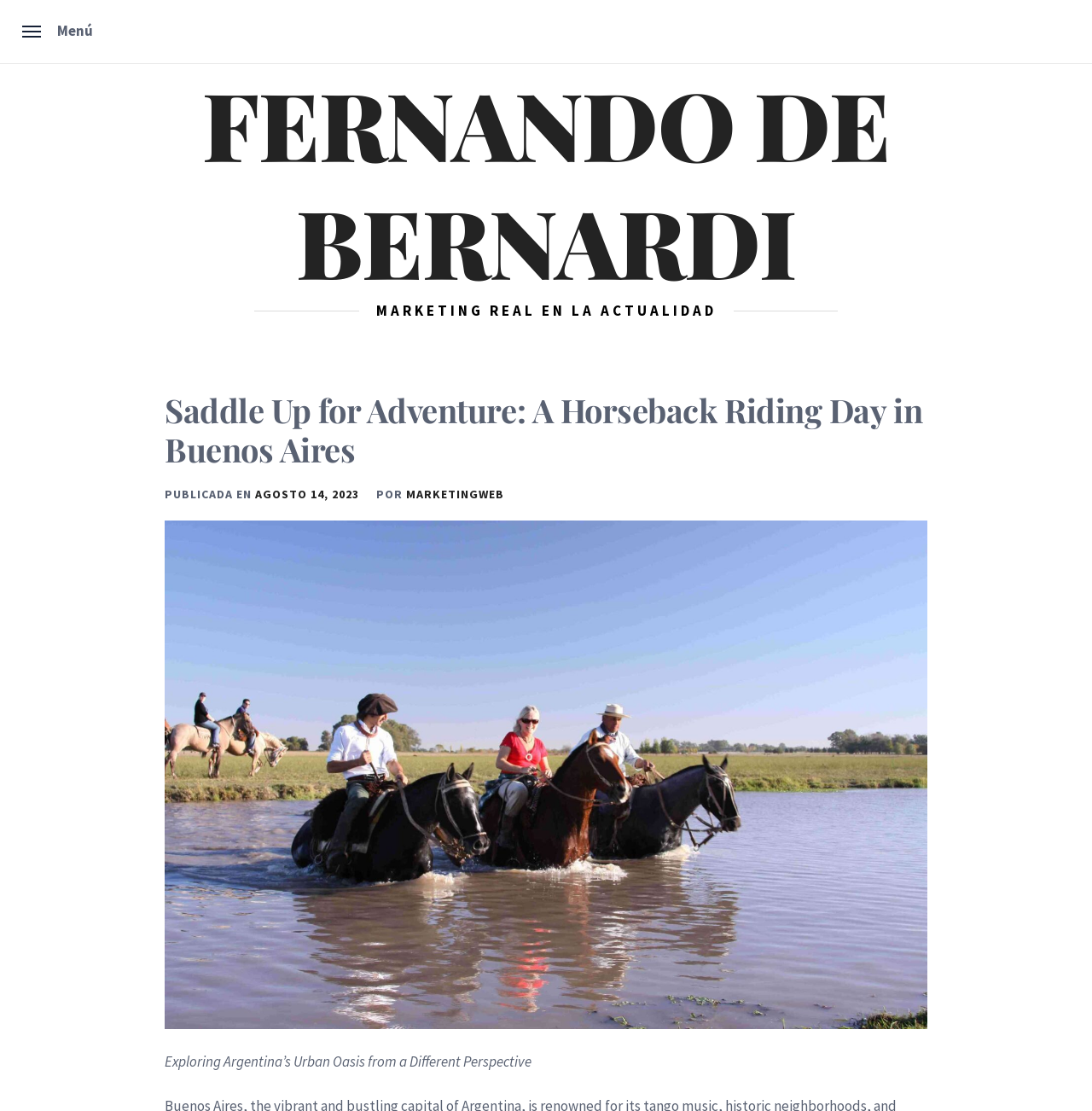Answer the following query with a single word or phrase:
What is the subtitle of the article?

Exploring Argentina’s Urban Oasis from a Different Perspective